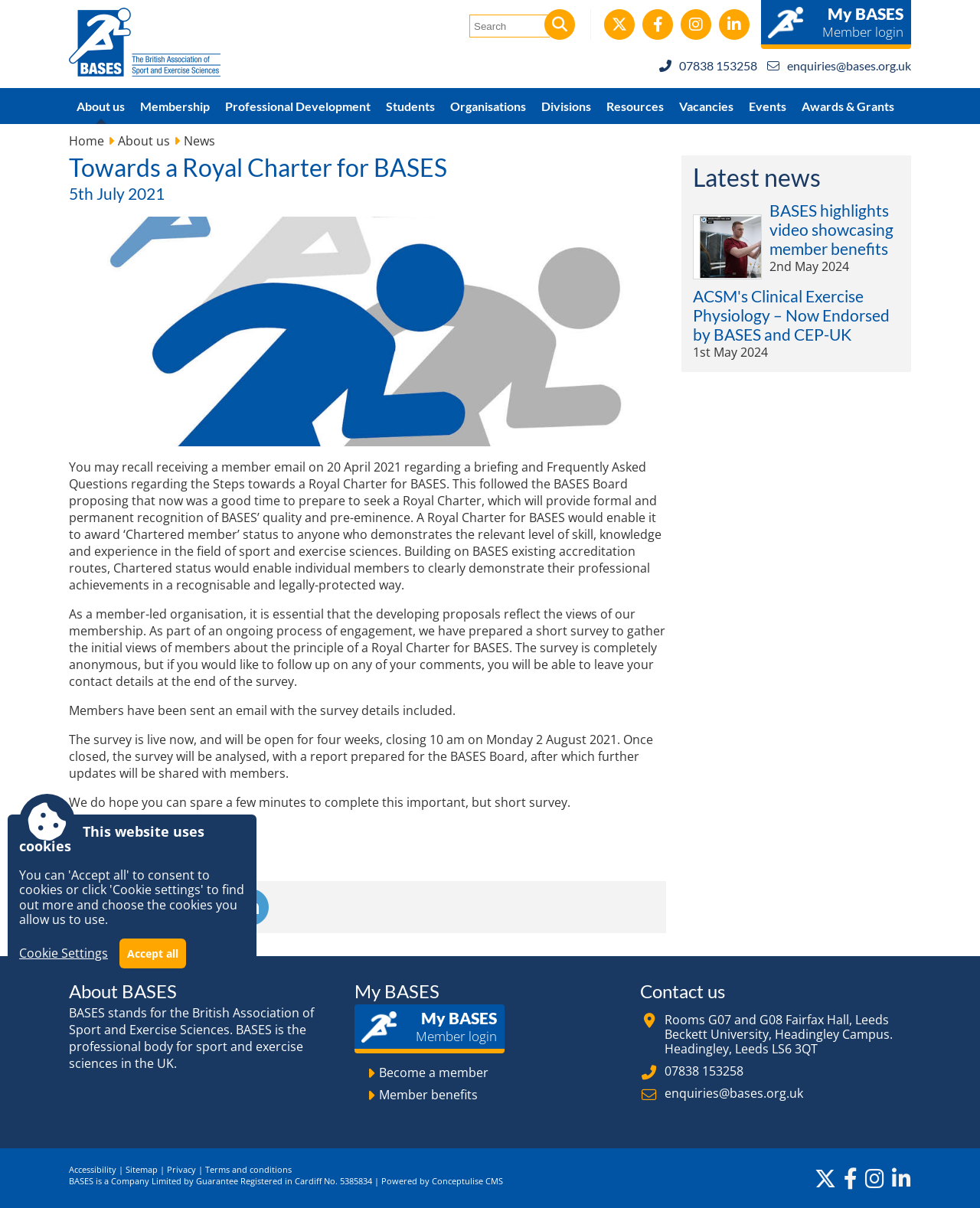Determine the bounding box coordinates for the clickable element to execute this instruction: "Read about BASES". Provide the coordinates as four float numbers between 0 and 1, i.e., [left, top, right, bottom].

[0.07, 0.813, 0.341, 0.828]